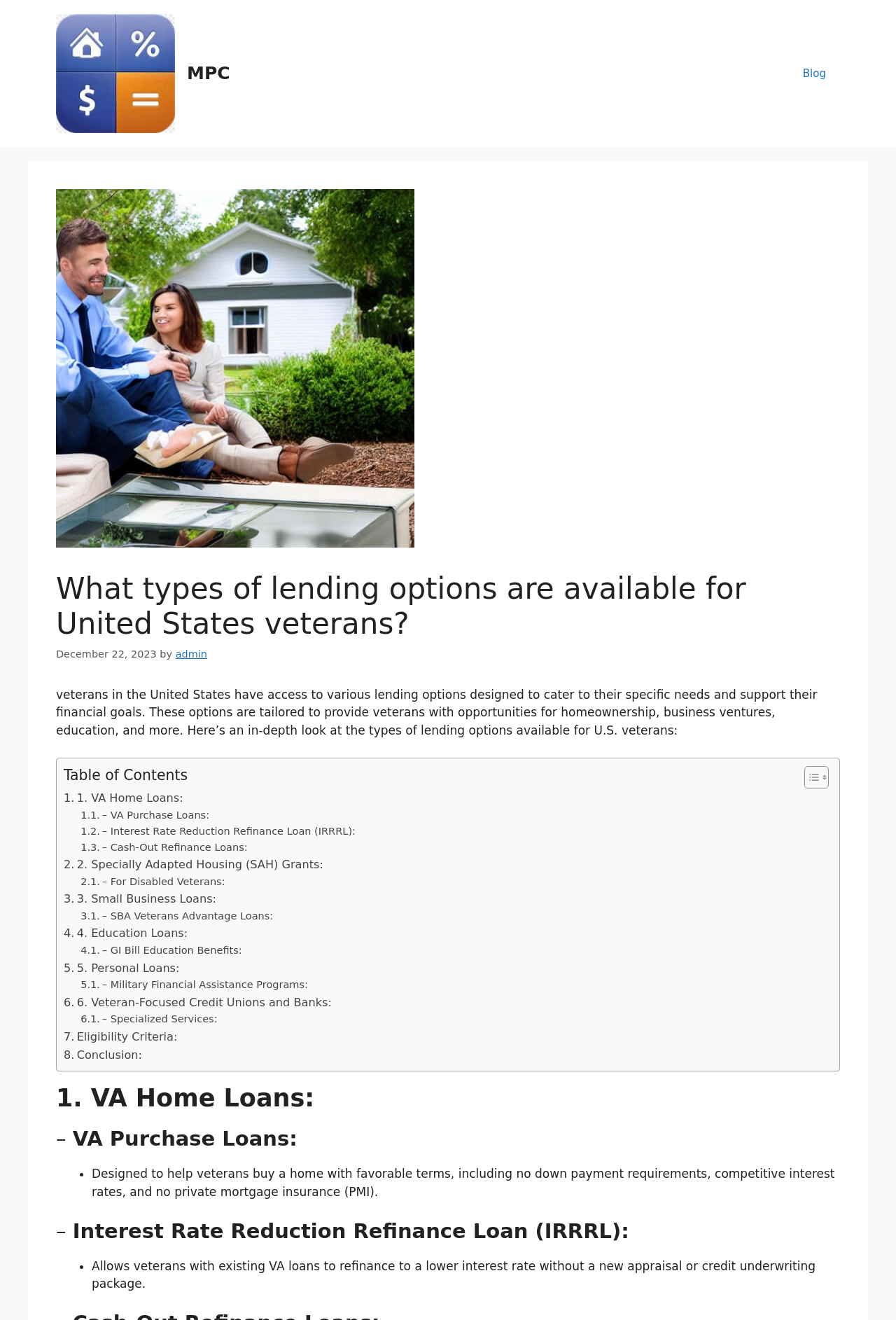What is the purpose of VA Purchase Loans?
Based on the image, respond with a single word or phrase.

Help veterans buy a home